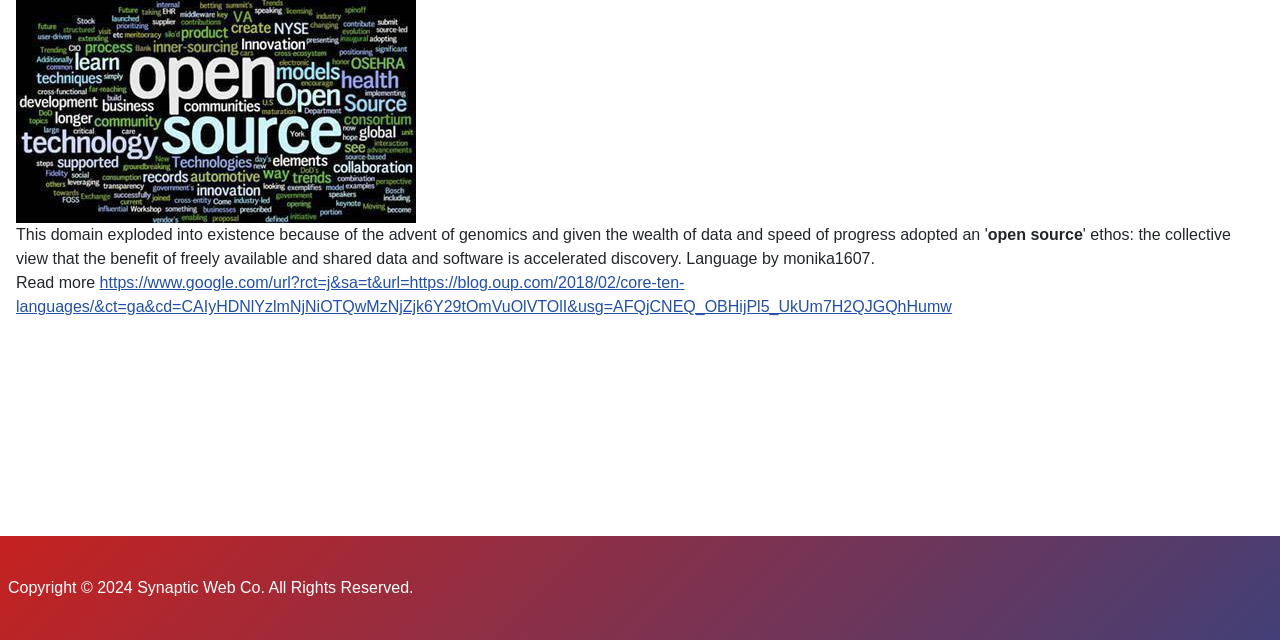Determine the bounding box of the UI element mentioned here: "https://www.google.com/url?rct=j&sa=t&url=https://blog.oup.com/2018/02/core-ten-languages/&ct=ga&cd=CAIyHDNlYzlmNjNiOTQwMzNjZjk6Y29tOmVuOlVTOlI&usg=AFQjCNEQ_OBHijPl5_UkUm7H2QJGQhHumw". The coordinates must be in the format [left, top, right, bottom] with values ranging from 0 to 1.

[0.012, 0.429, 0.744, 0.493]